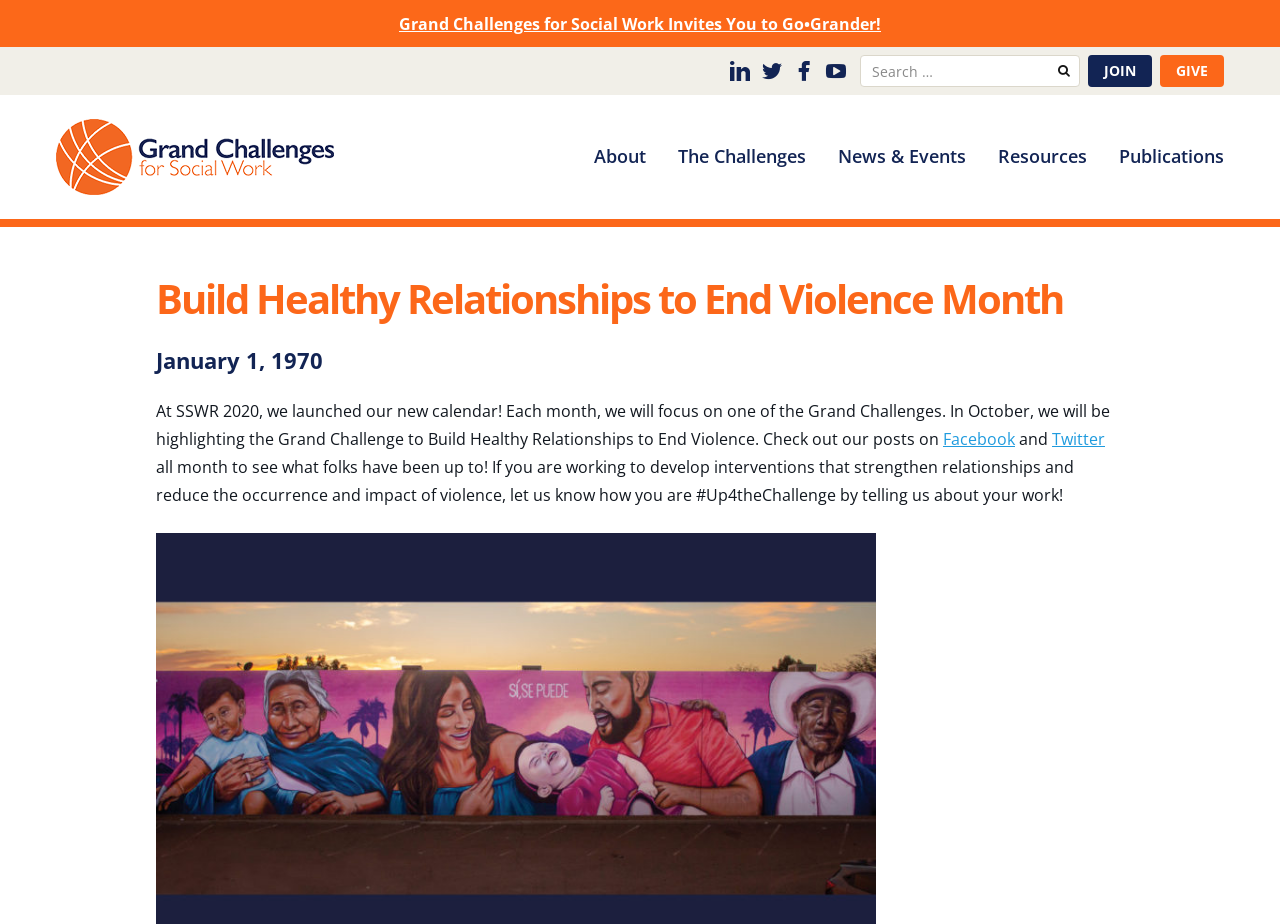Find the main header of the webpage and produce its text content.

Build Healthy Relationships to End Violence Month | Grand Challenges for Social Work